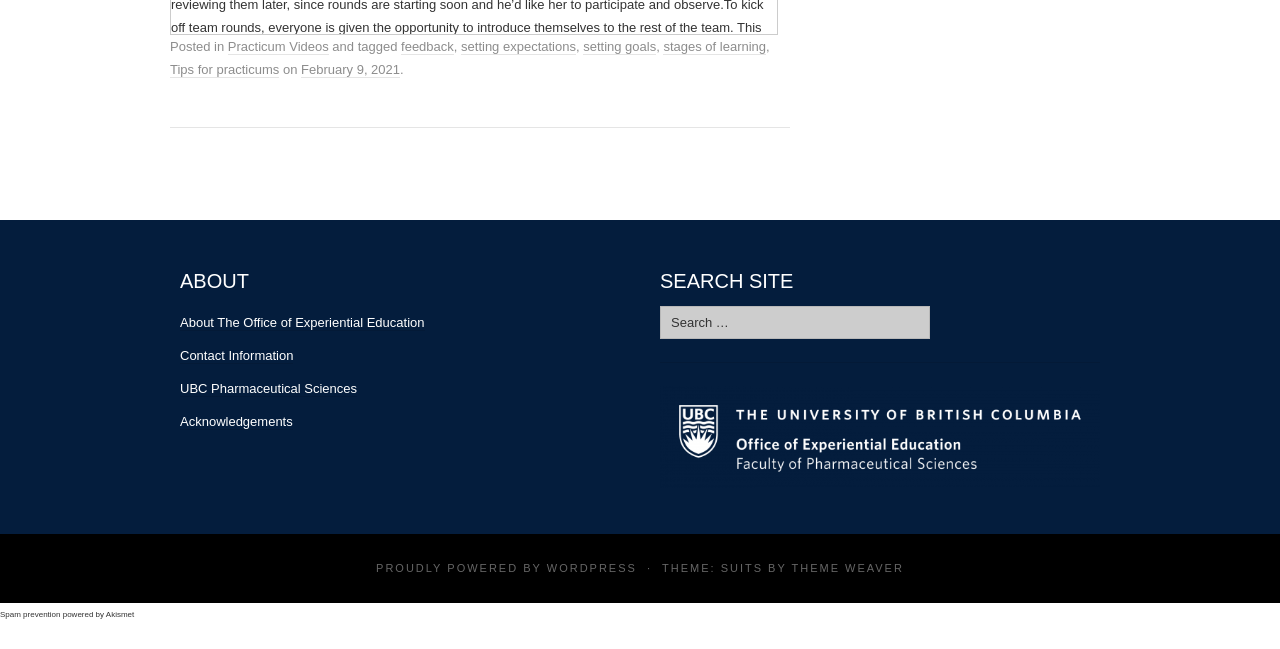Specify the bounding box coordinates of the area to click in order to follow the given instruction: "Click on the 'Home' link."

None